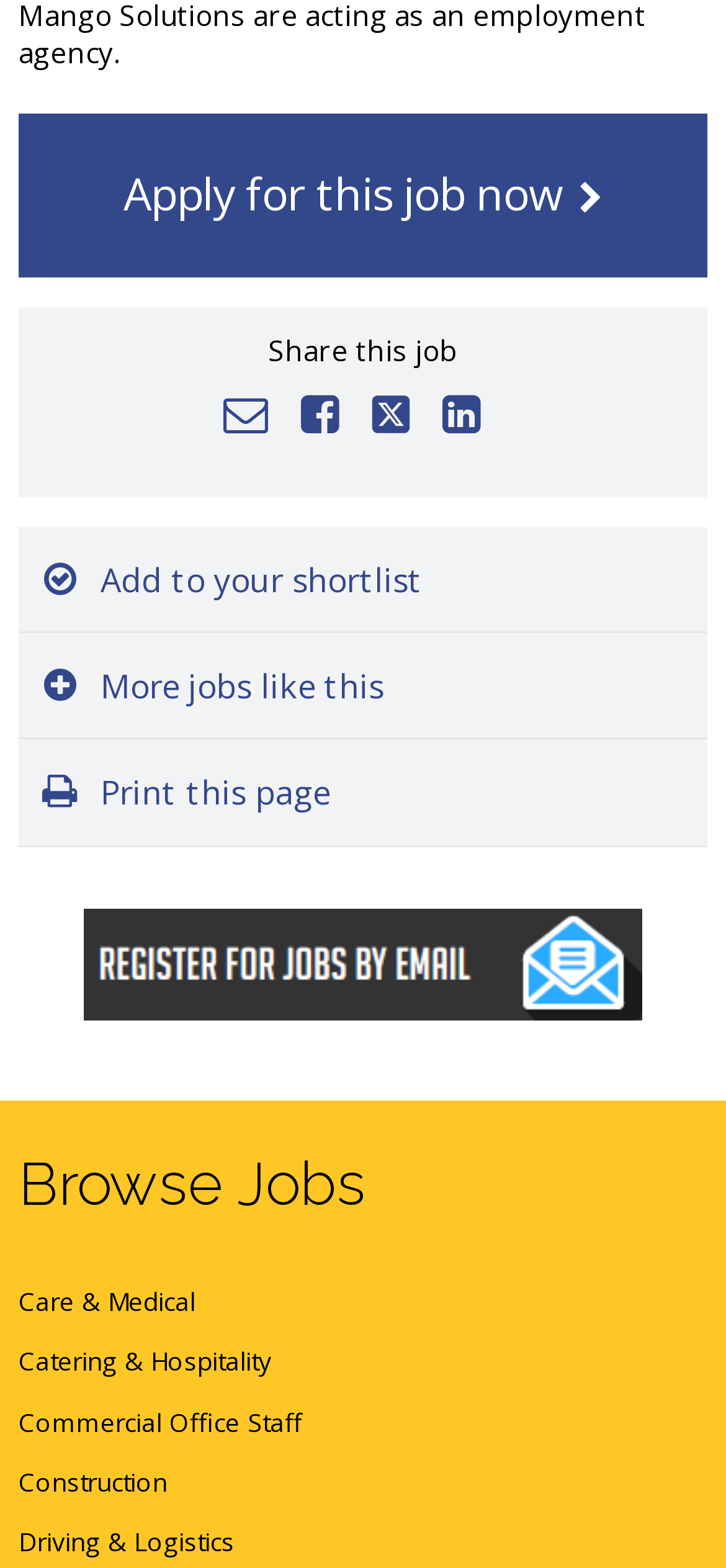Determine the bounding box coordinates of the clickable region to carry out the instruction: "Email this job".

[0.308, 0.249, 0.369, 0.277]